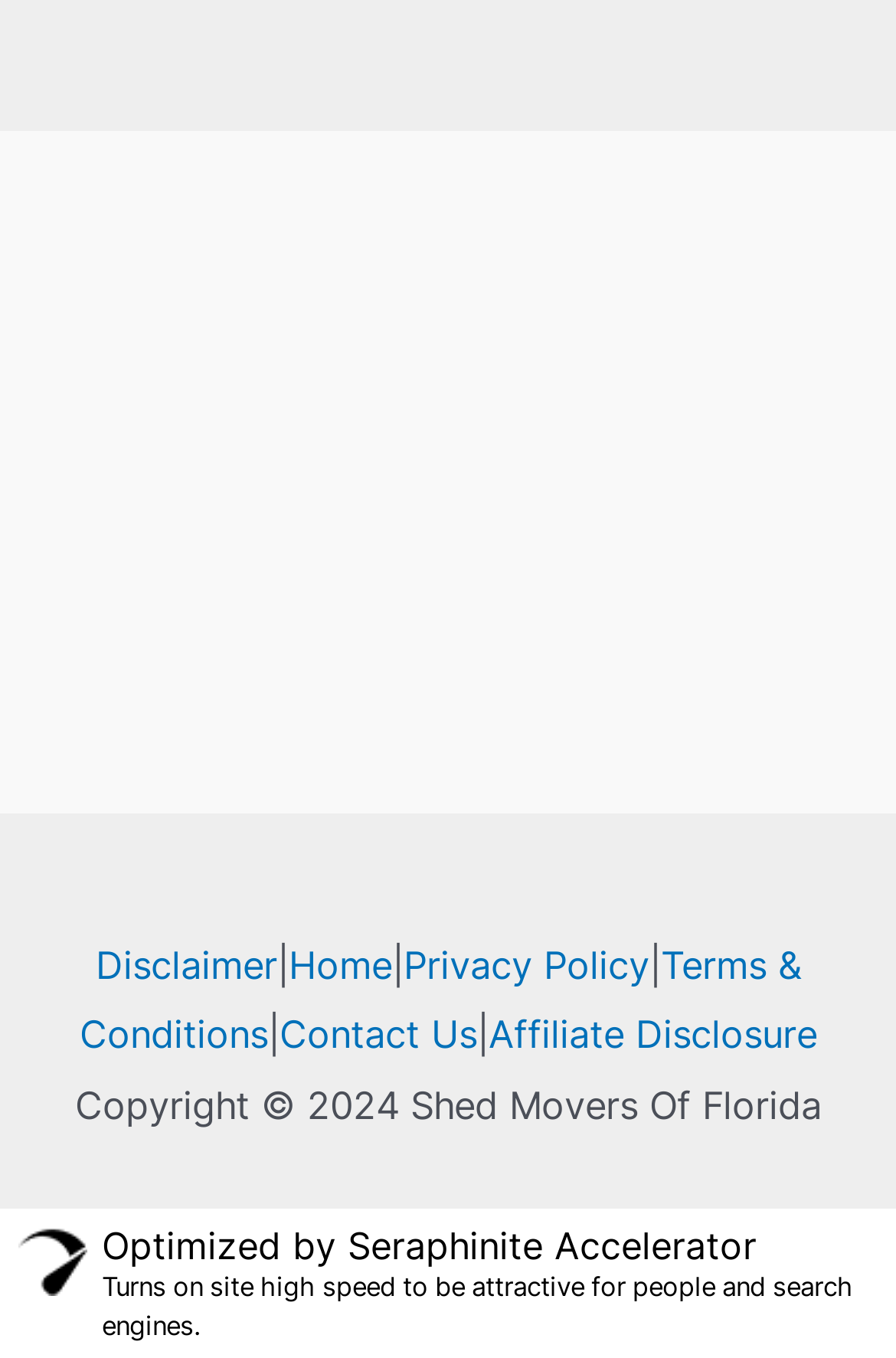Based on the element description: "Terms & Conditions", identify the bounding box coordinates for this UI element. The coordinates must be four float numbers between 0 and 1, listed as [left, top, right, bottom].

[0.088, 0.693, 0.894, 0.779]